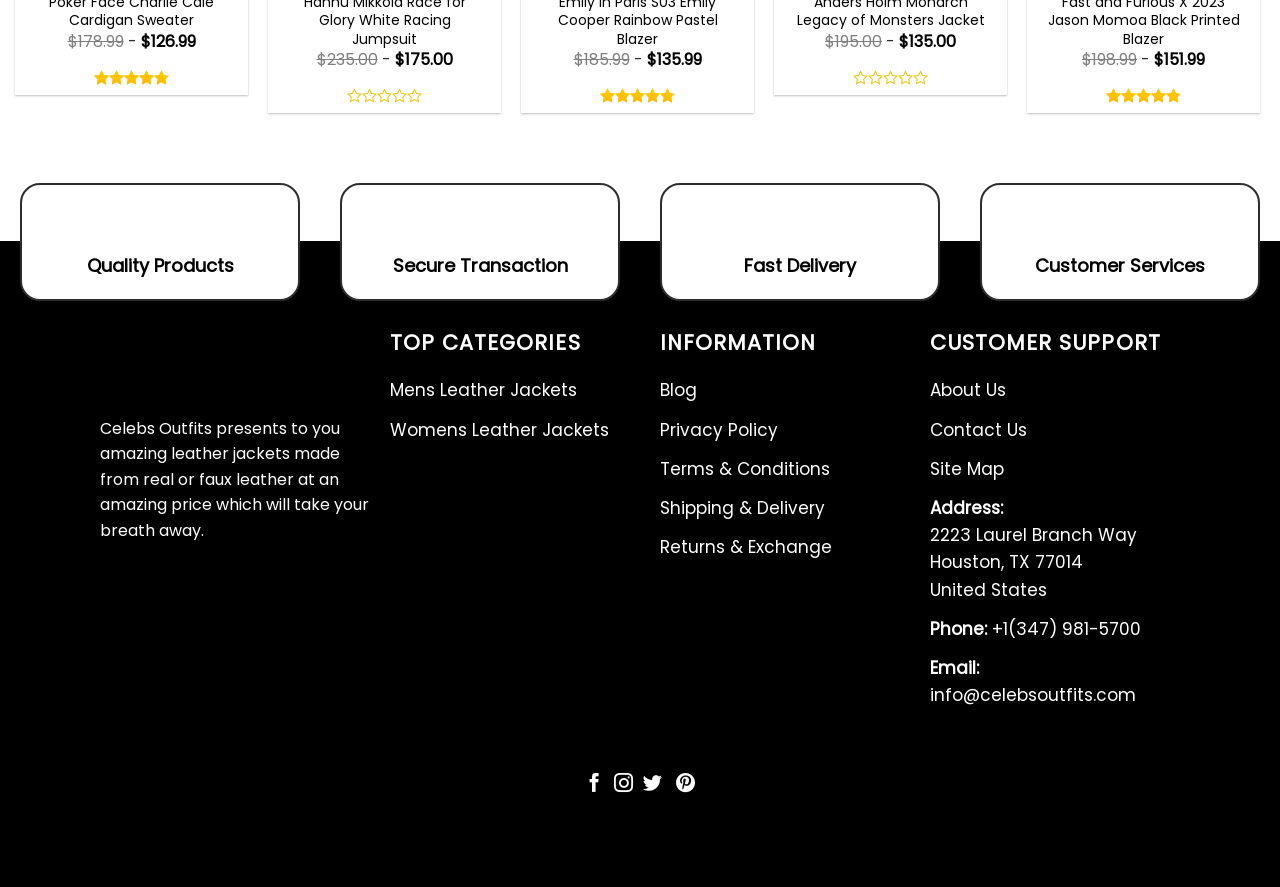Can you pinpoint the bounding box coordinates for the clickable element required for this instruction: "Contact Us"? The coordinates should be four float numbers between 0 and 1, i.e., [left, top, right, bottom].

[0.727, 0.463, 0.802, 0.507]